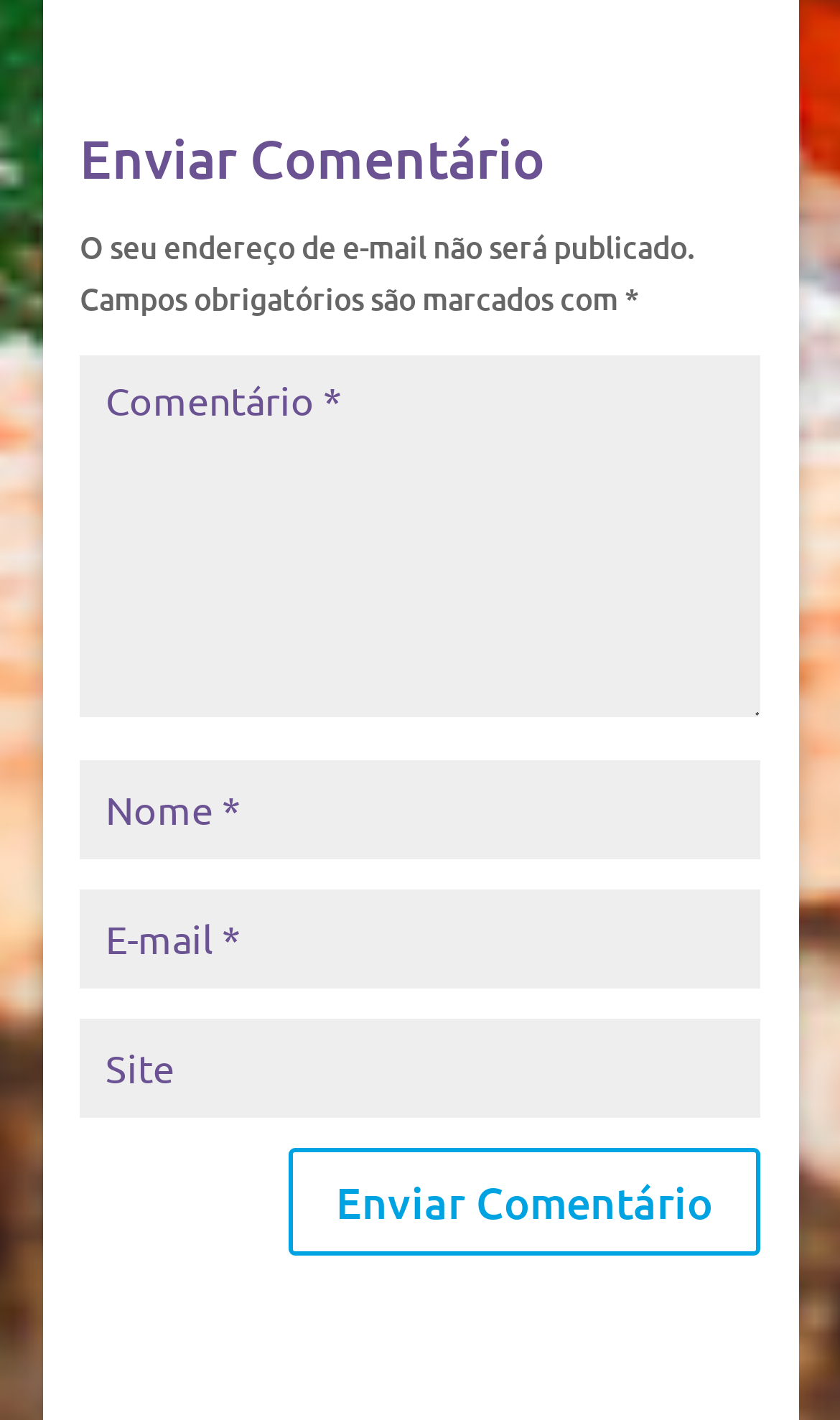Using details from the image, please answer the following question comprehensively:
How many required fields are there?

There are three textboxes with the 'required: True' attribute, which indicates that they must be filled in before submitting the form. These textboxes are labeled as 'Comentário', 'Nome', and 'E-mail'.